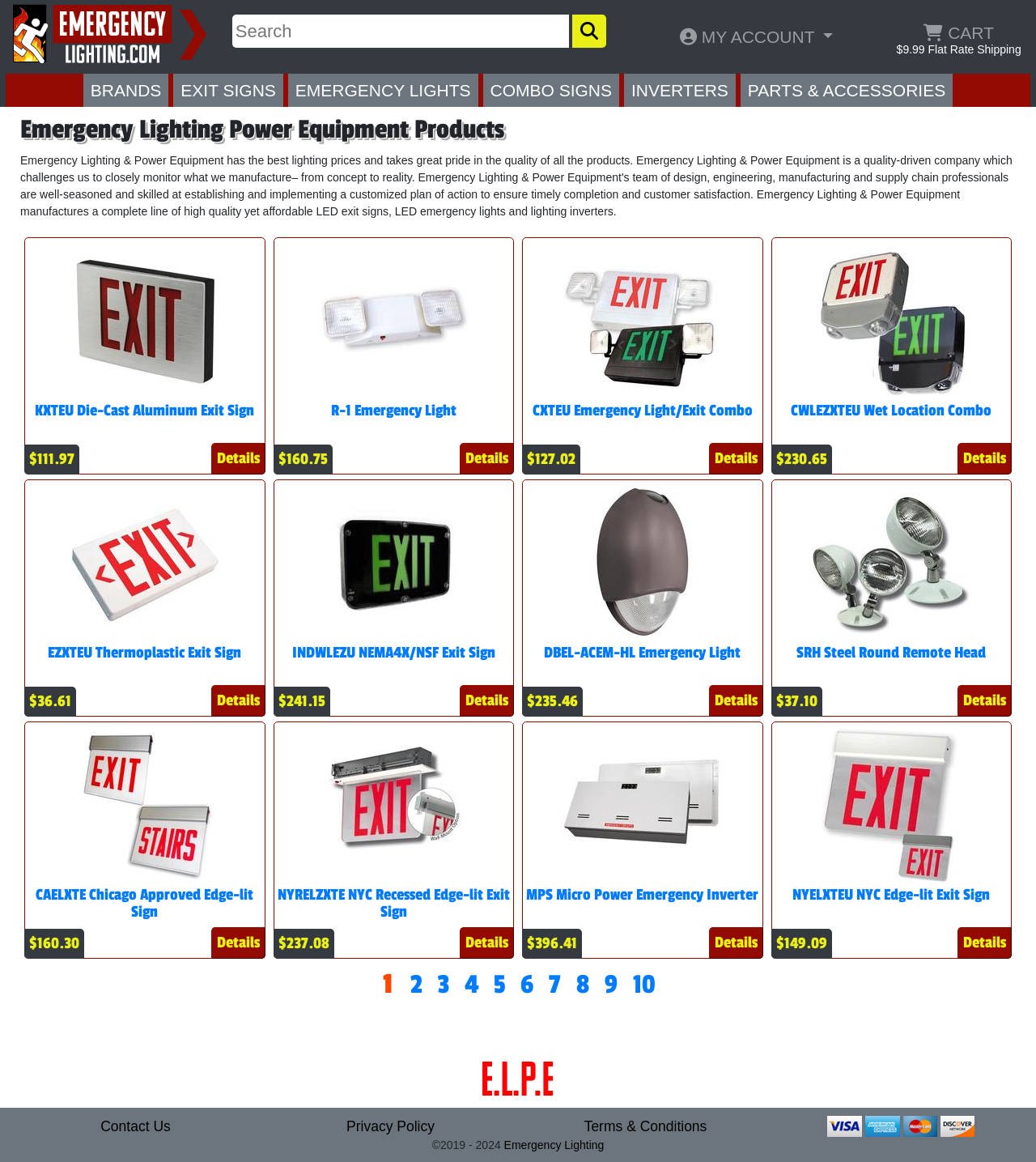Identify the bounding box coordinates of the element to click to follow this instruction: 'Go to page 2'. Ensure the coordinates are four float values between 0 and 1, provided as [left, top, right, bottom].

[0.396, 0.834, 0.407, 0.861]